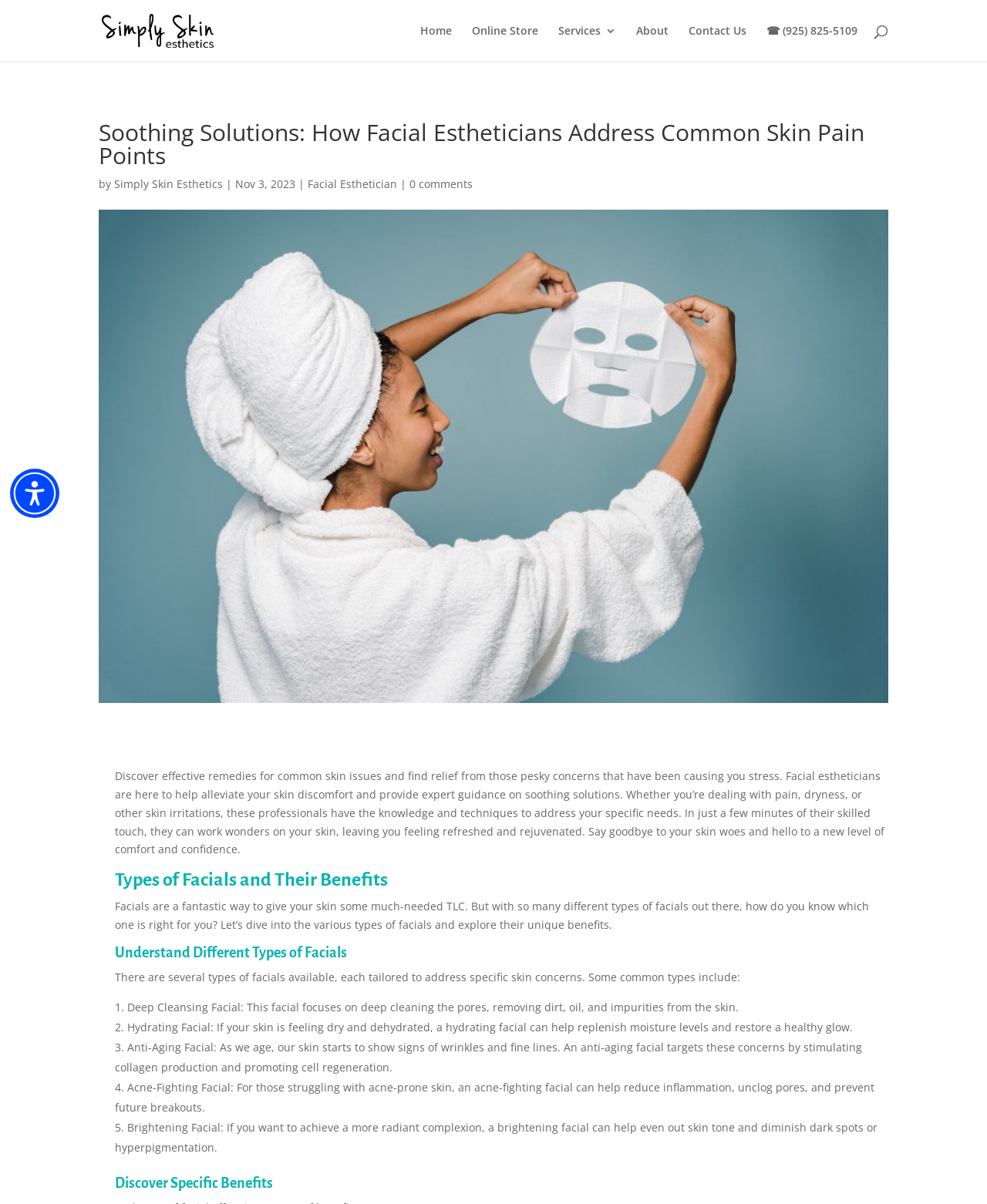Give a detailed explanation of the elements present on the webpage.

This webpage is about facial estheticians and their solutions for common skin concerns. At the top left, there is a button for an accessibility menu. Next to it, there is a link and an image of "Simply Skin Esthetics". On the top right, there are several links to different pages, including "Home", "Online Store", "Services 3", "About", "Contact Us", and a phone number. Below these links, there is a search bar that spans across the page.

The main content of the page starts with a heading that reads "Soothing Solutions: How Facial Estheticians Address Common Skin Pain Points". Below this heading, there is a line of text that includes the author's name, "Simply Skin Esthetics", and the date "Nov 3, 2023". Next to this line, there is a link to "Facial Esthetician" and another link to "0 comments".

The main article starts below this line, discussing the benefits of facial estheticians in addressing common skin issues. The text explains how these professionals can provide relief from skin discomfort and offer expert guidance on soothing solutions. The article then dives into the different types of facials and their benefits, including deep cleansing, hydrating, anti-aging, acne-fighting, and brightening facials. Each type of facial is described in detail, including its focus and benefits.

Throughout the article, there are several headings that break up the content, including "Types of Facials and Their Benefits", "Understand Different Types of Facials", and "Discover Specific Benefits". The text is well-organized and easy to follow, making it a informative and engaging read for those interested in facial esthetics and skin care.